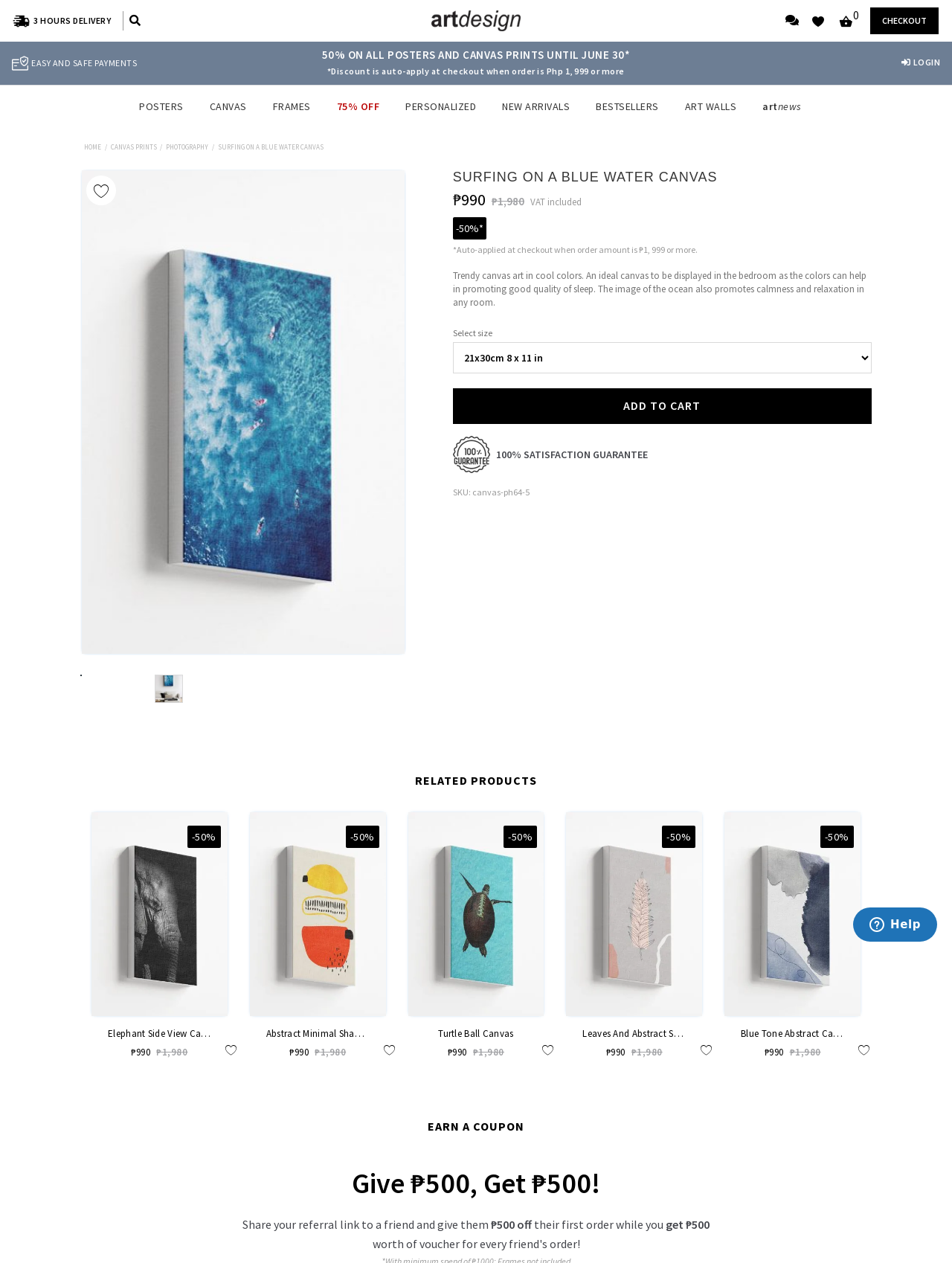What is the discount condition for the product?
Look at the image and respond with a one-word or short-phrase answer.

Order amount is ₱1,999 or more